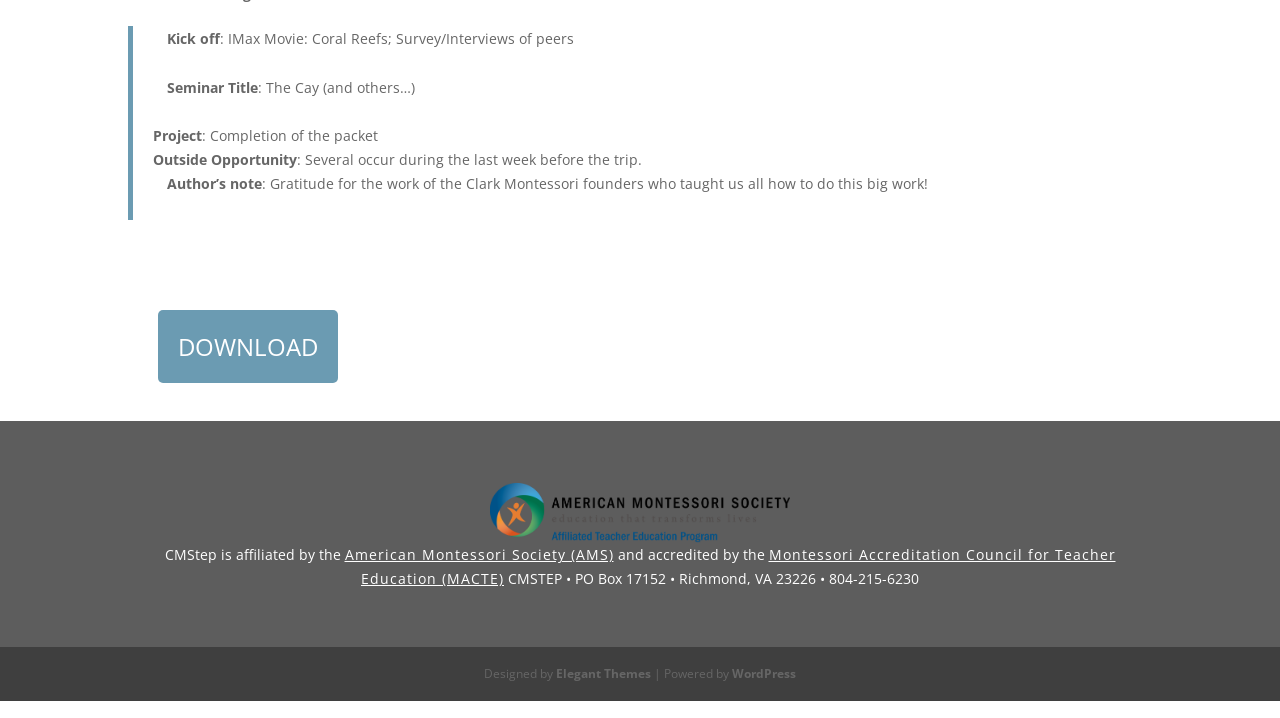Locate and provide the bounding box coordinates for the HTML element that matches this description: "WordPress".

[0.572, 0.951, 0.622, 0.974]